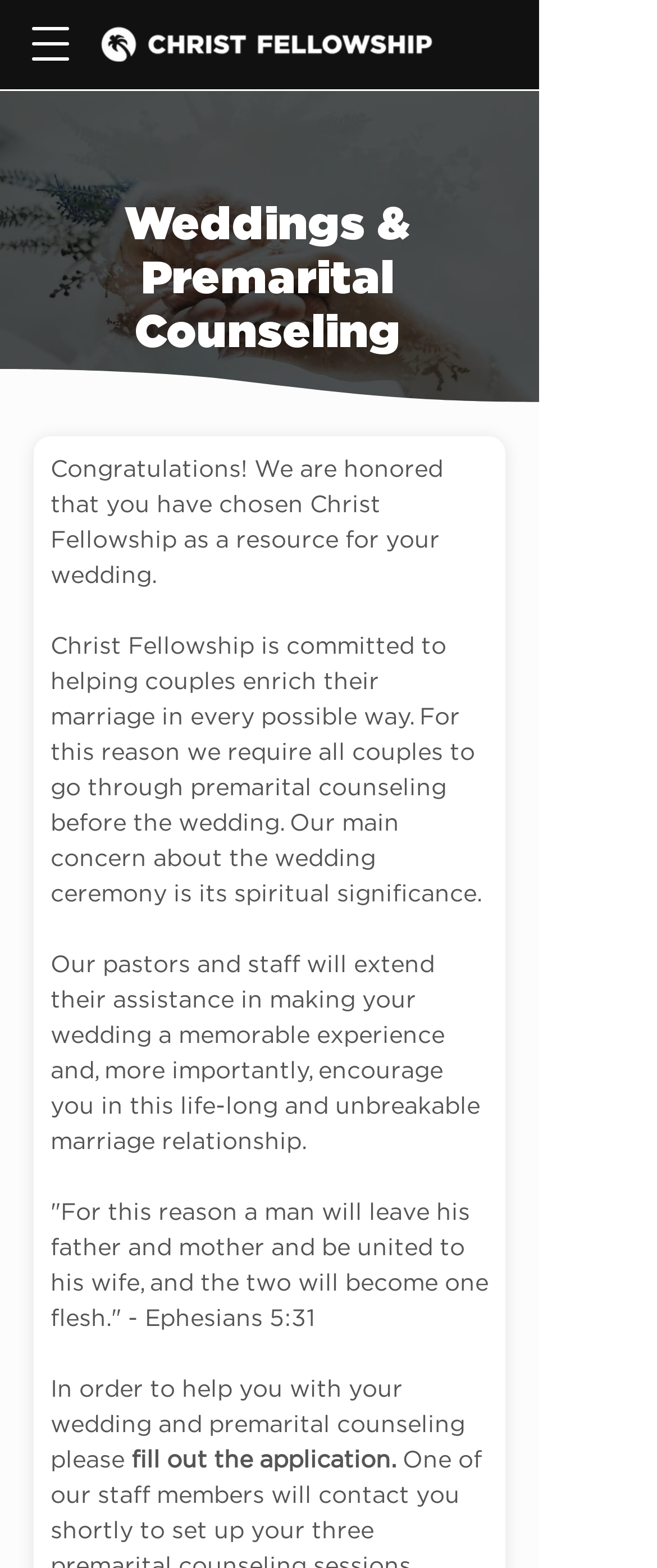Summarize the webpage in an elaborate manner.

The webpage is about Weddings and Premarital Counseling at Christ Fellowship Church in Miami, Florida. At the top left corner, there is a button to open the navigation menu. Next to it, on the top center, is the church's logo, which is an image of "leading-logo-02.png" with a link to "Untitled-10.png". 

Below the logo, there is a heading that reads "Weddings & Premarital Counseling". Following this heading, there are four paragraphs of text. The first paragraph congratulates the couple on choosing Christ Fellowship as a resource for their wedding. The second paragraph explains the church's commitment to helping couples enrich their marriage and the requirement of premarital counseling before the wedding. The third paragraph mentions the assistance of the church's pastors and staff in making the wedding a memorable experience. The fourth paragraph quotes Ephesians 5:31, emphasizing the importance of marriage.

At the bottom of the page, there is a sentence that encourages the couple to fill out an application for their wedding and premarital counseling.